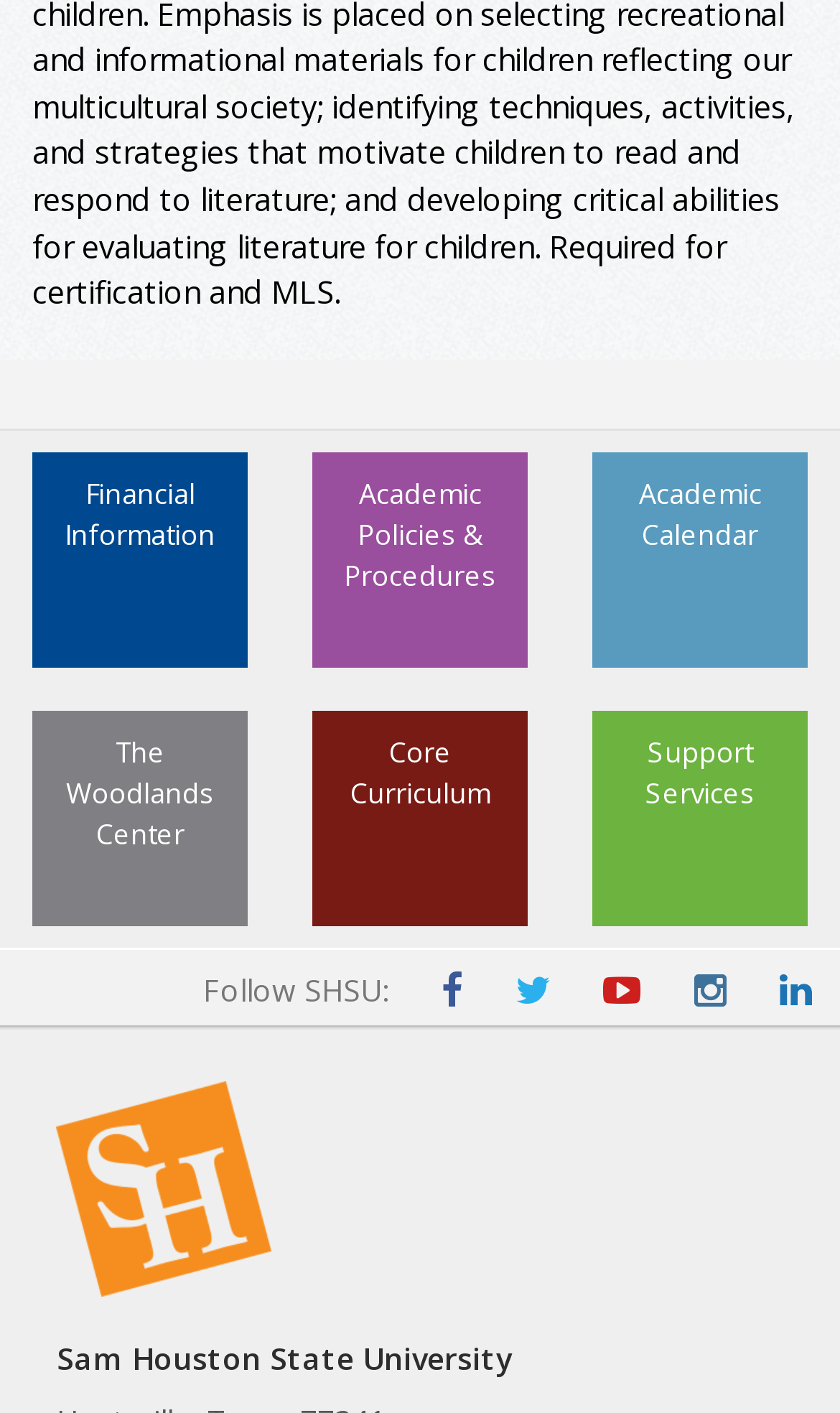Based on the description "alt="Sam Houston State University"", find the bounding box of the specified UI element.

[0.067, 0.895, 0.324, 0.924]